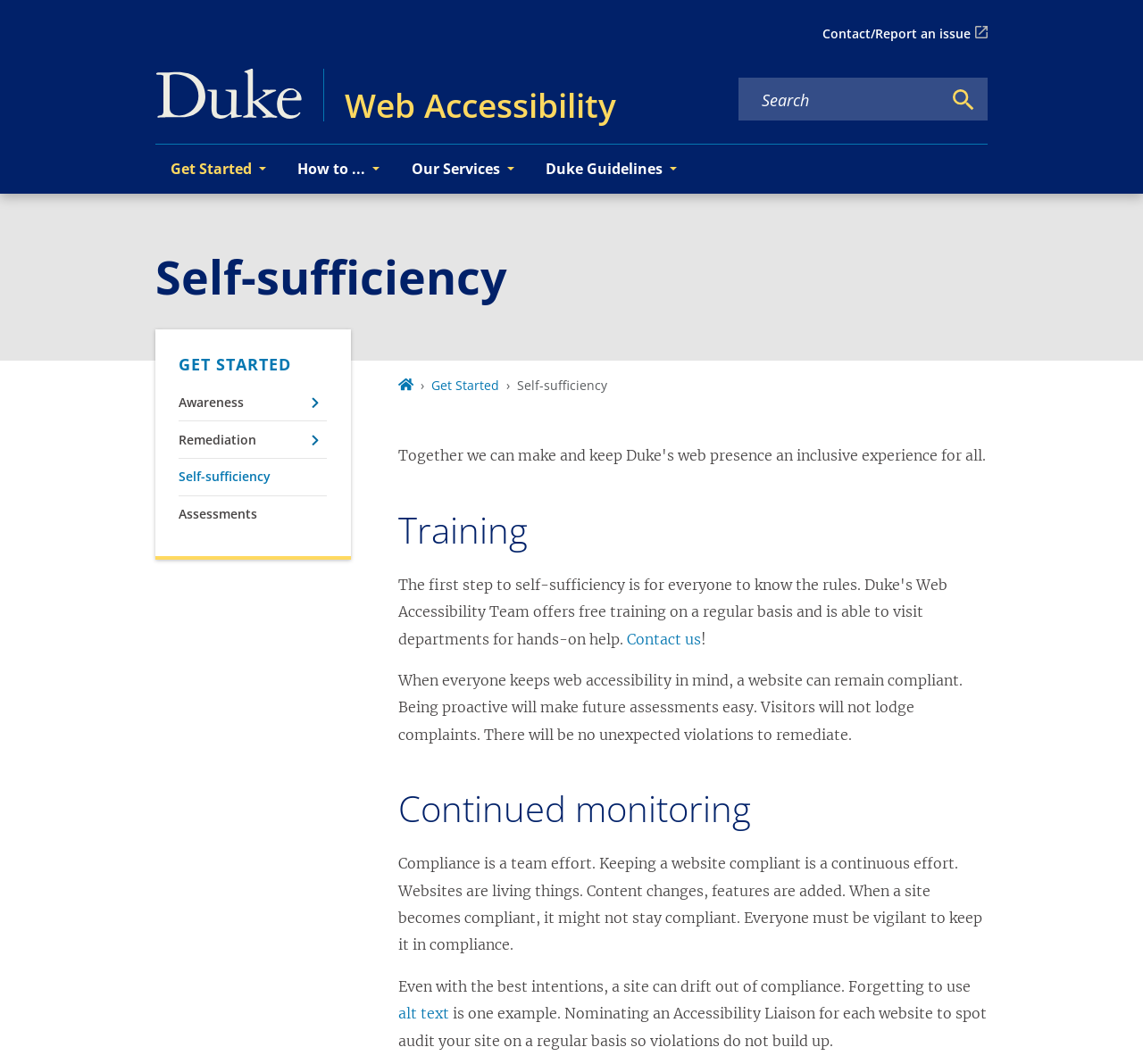Find the bounding box coordinates for the element described here: "How to ...".

[0.247, 0.136, 0.346, 0.182]